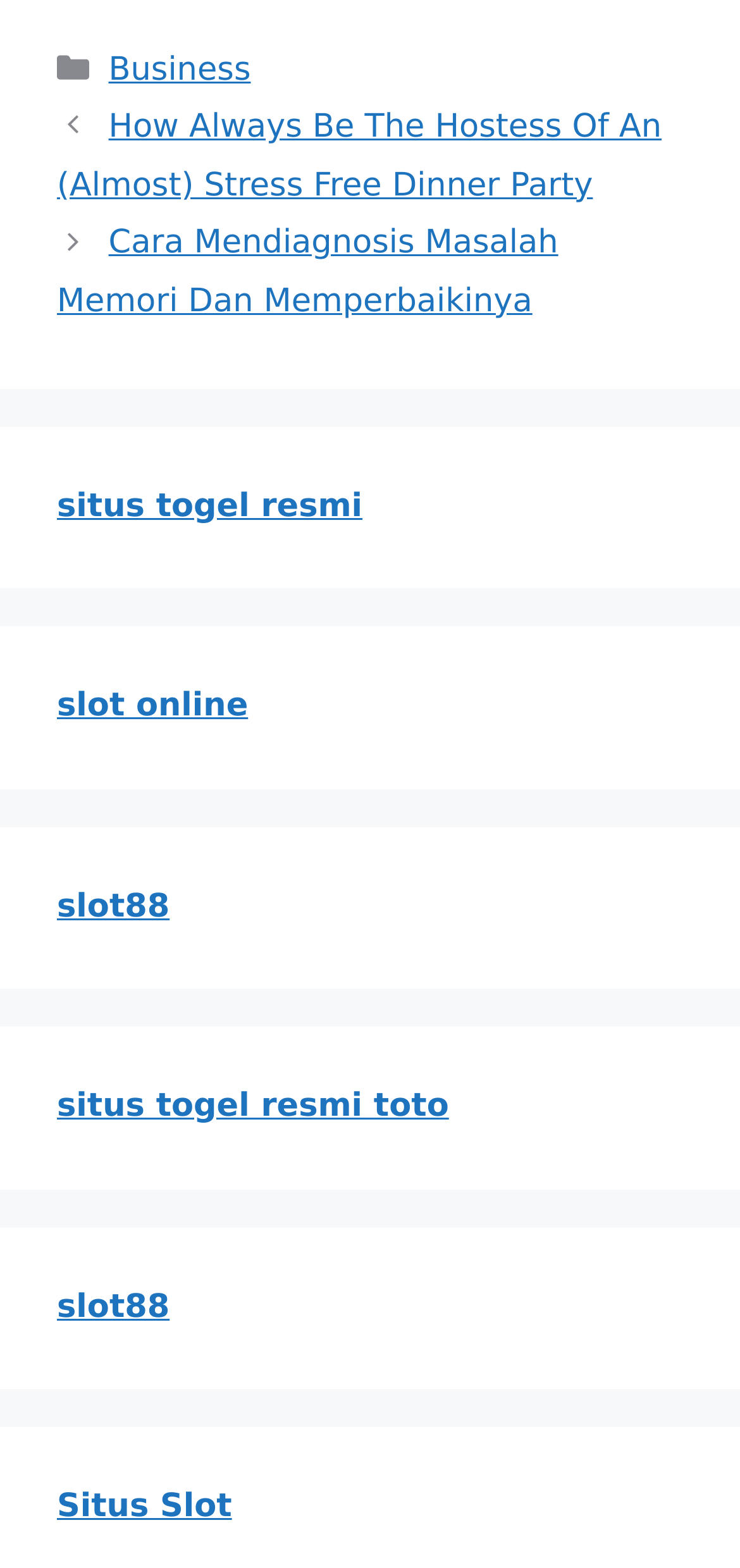Determine the bounding box coordinates for the area you should click to complete the following instruction: "Click on 'Business' category".

[0.147, 0.032, 0.339, 0.056]